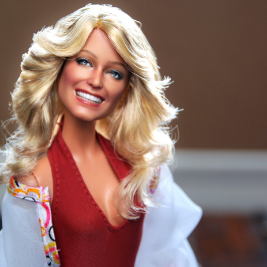Offer a detailed explanation of the image and its components.

This image showcases a beautifully crafted collectible doll representing the iconic actress Farrah Fawcett. With striking blonde hair styled in soft waves and a radiant smile, the doll captures the essence of Fawcett's enduring charm. Dressed in a vibrant red outfit, the figure is accentuated by a delicate white wrap, evoking the glamorous fashion typically associated with the superstar. Part of a collection featuring over fifty repainted and restyled collectibles by artist Noel Cruz, this doll exemplifies meticulous artistry and attention to detail, reflecting Fawcett's legacy in popular culture. The doll is positioned in a way that highlights its lifelike features, making it an eye-catching piece for collectors and fans alike.